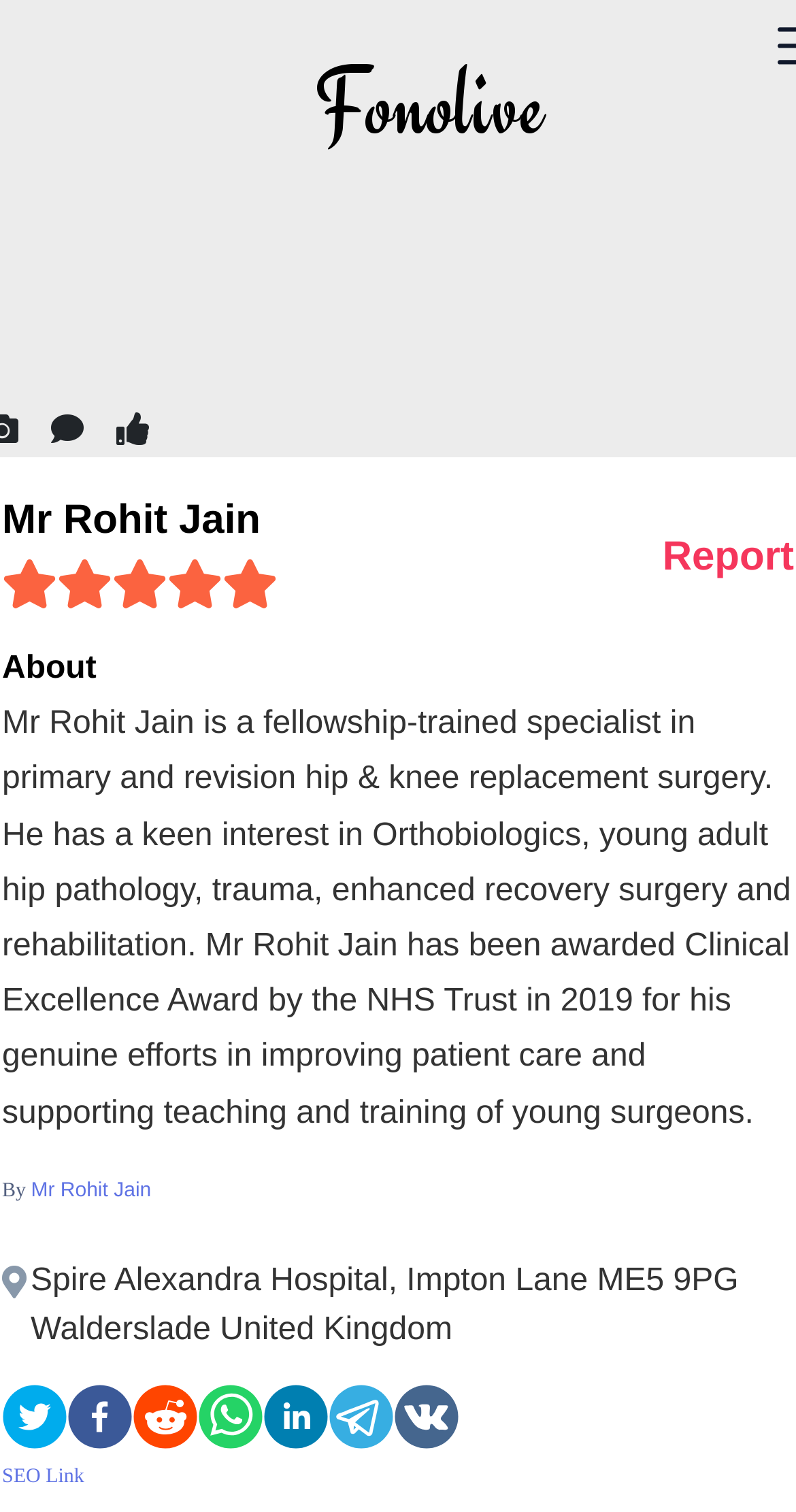Where is Mr Rohit Jain located?
By examining the image, provide a one-word or phrase answer.

Walderslade, United Kingdom